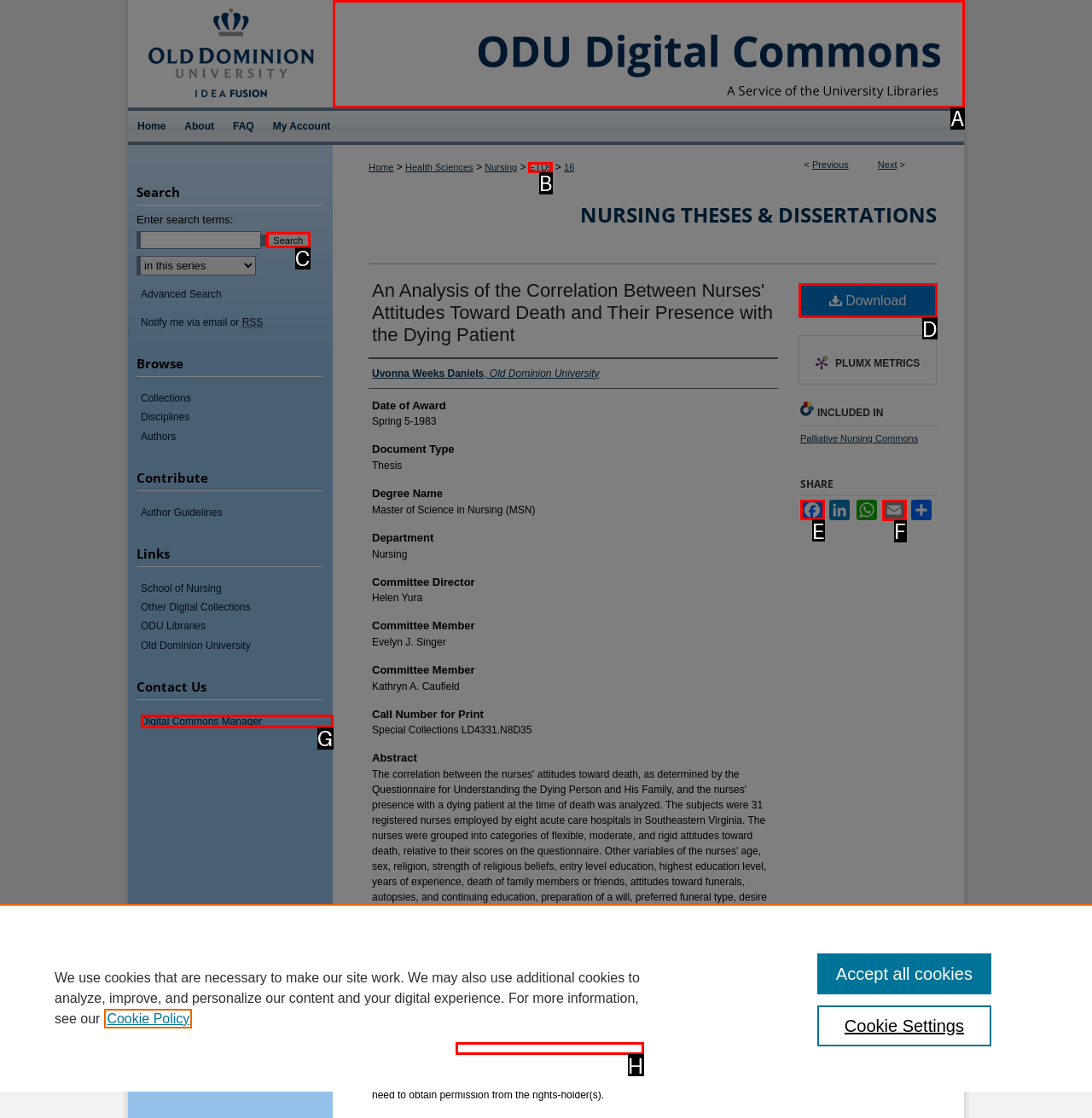Select the letter of the UI element that matches this task: Share on Facebook
Provide the answer as the letter of the correct choice.

E